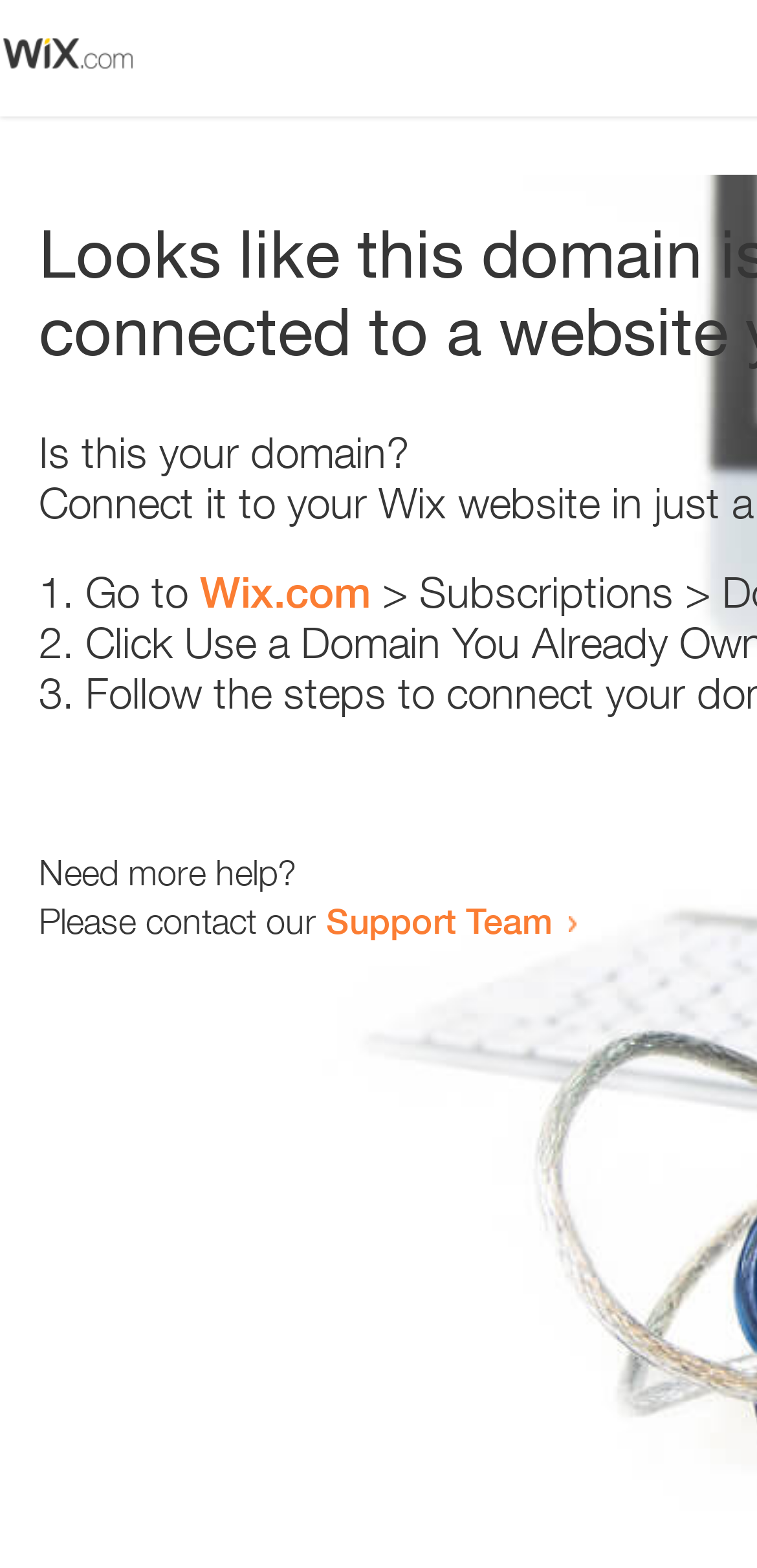Predict the bounding box of the UI element based on this description: "Wix.com".

[0.264, 0.362, 0.49, 0.394]